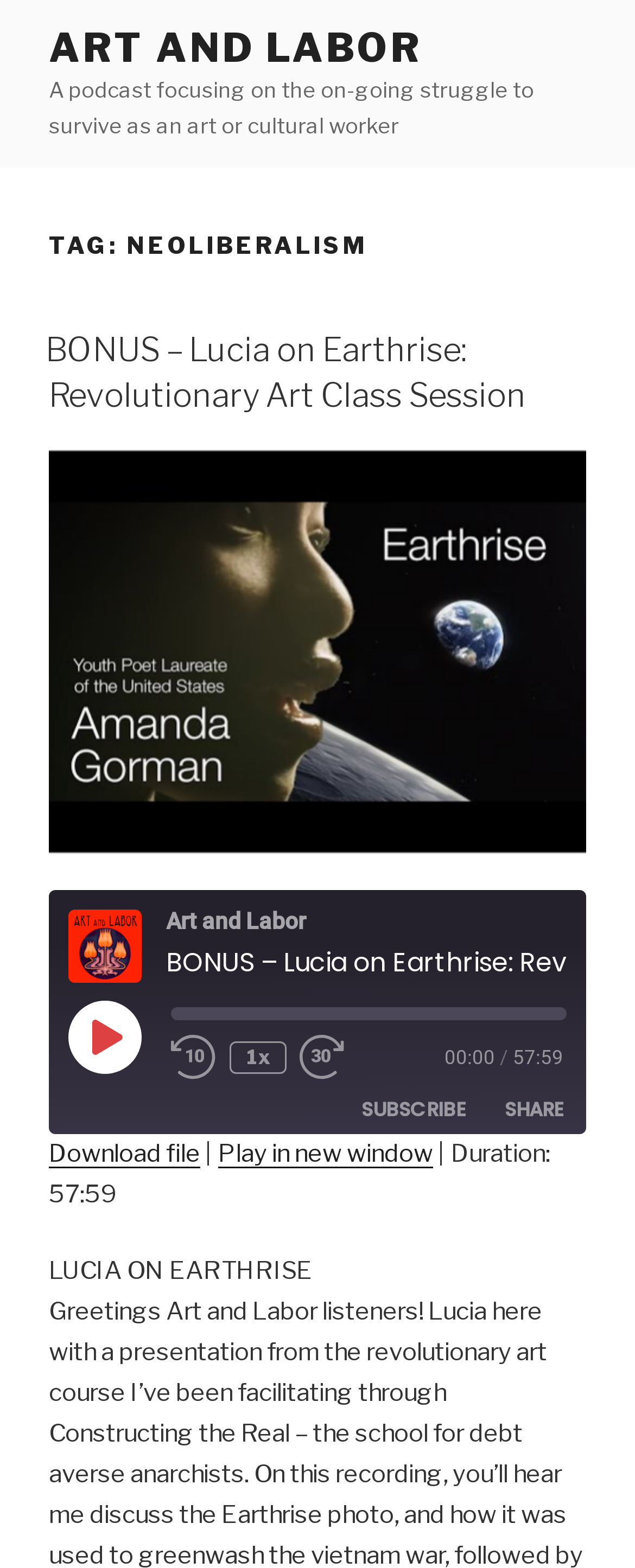Please identify the bounding box coordinates of the element I need to click to follow this instruction: "Download the episode".

[0.5, 0.751, 0.577, 0.783]